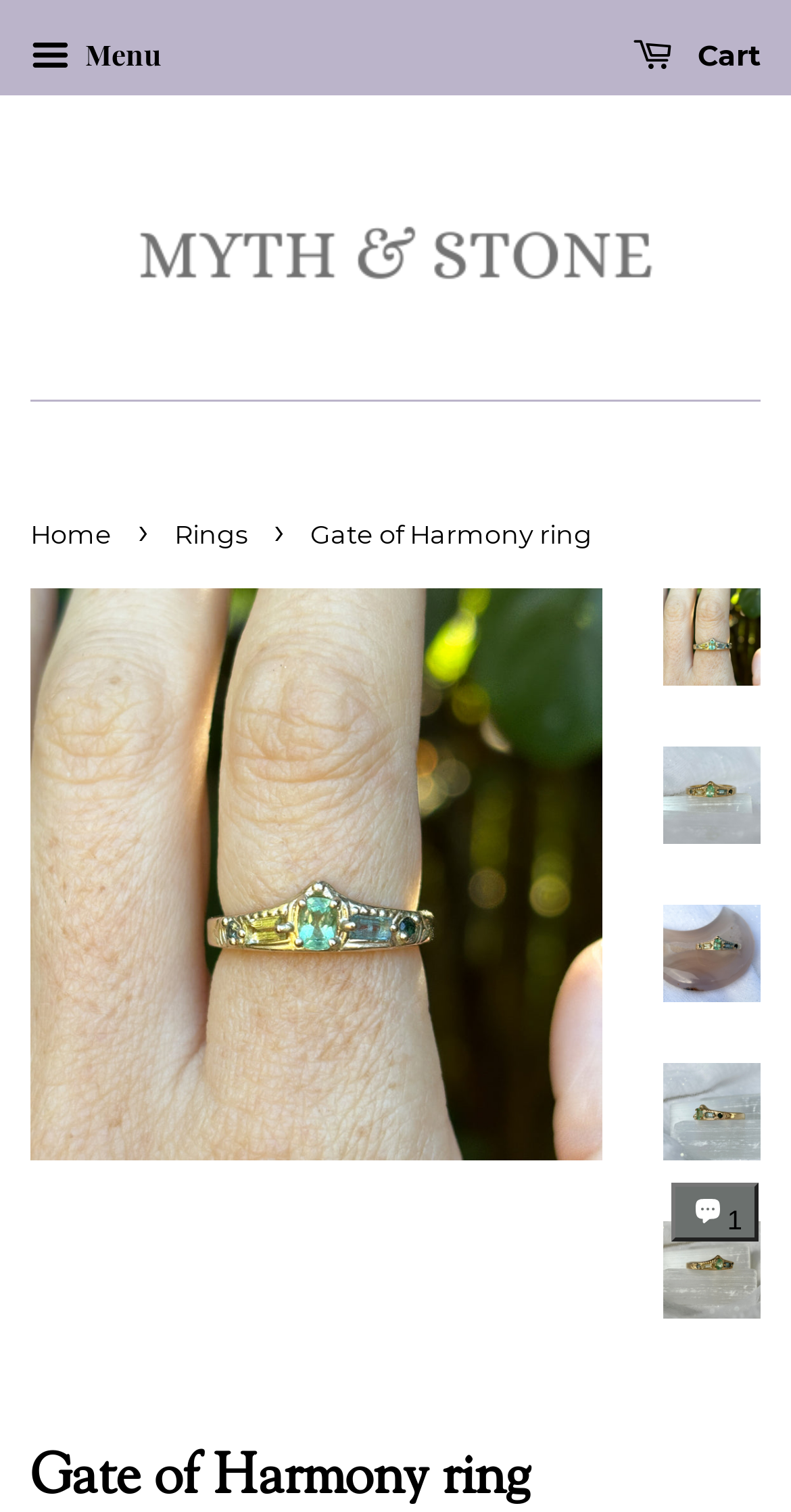Please examine the image and provide a detailed answer to the question: What is the chat window used for?

The chat window is used for Shopify online store chat, as indicated by the element description. It is likely used for customer support or assistance with online shopping.